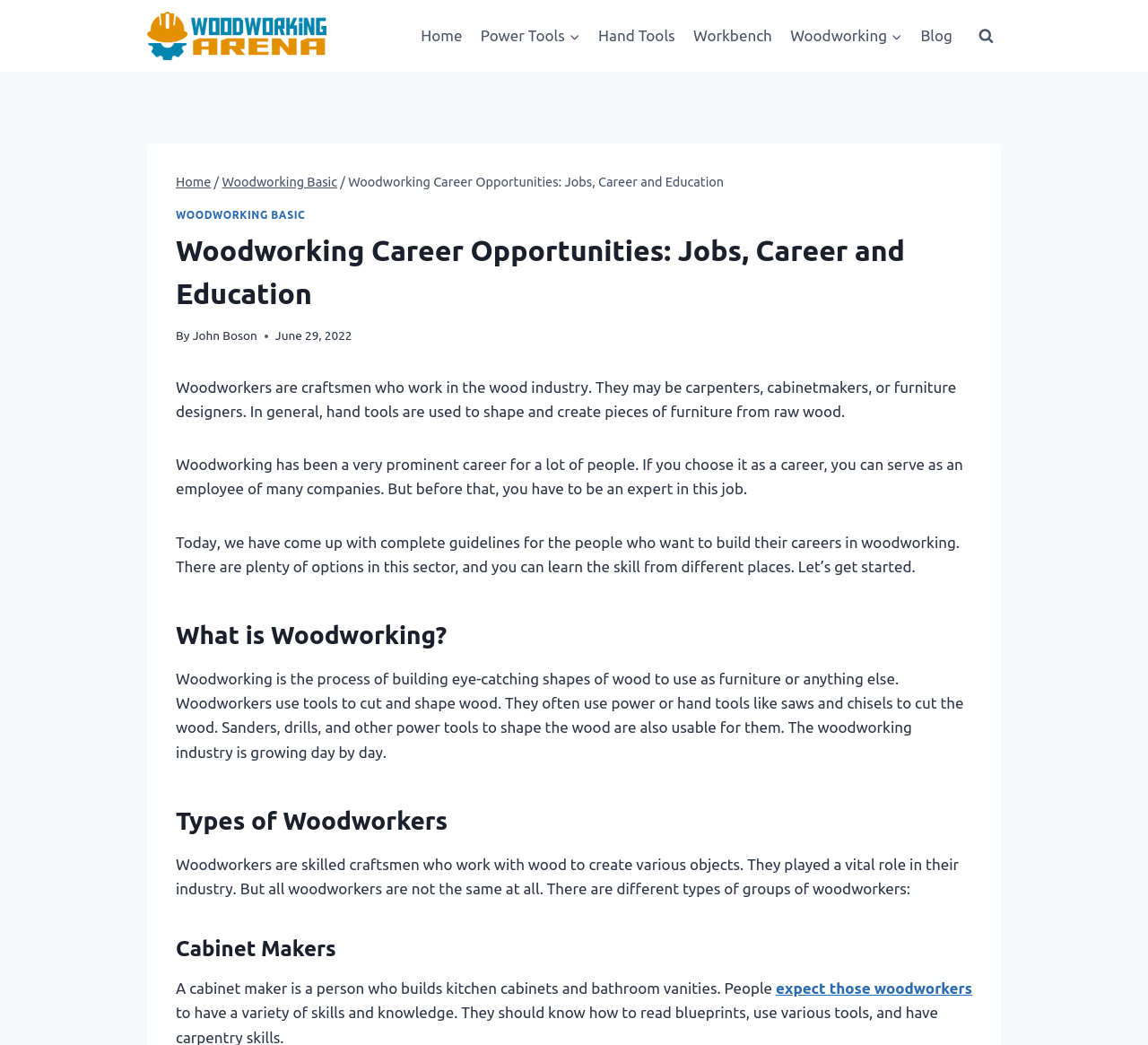Identify the bounding box coordinates for the element you need to click to achieve the following task: "Read the article by John Boson". Provide the bounding box coordinates as four float numbers between 0 and 1, in the form [left, top, right, bottom].

[0.168, 0.314, 0.224, 0.328]